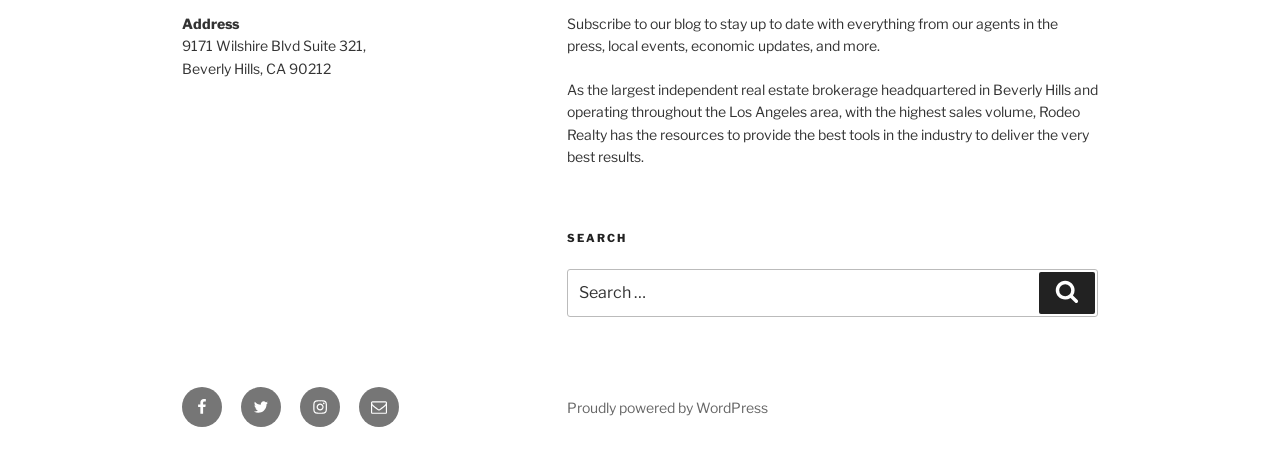How many social media links are in the footer?
Using the image as a reference, answer the question with a short word or phrase.

4